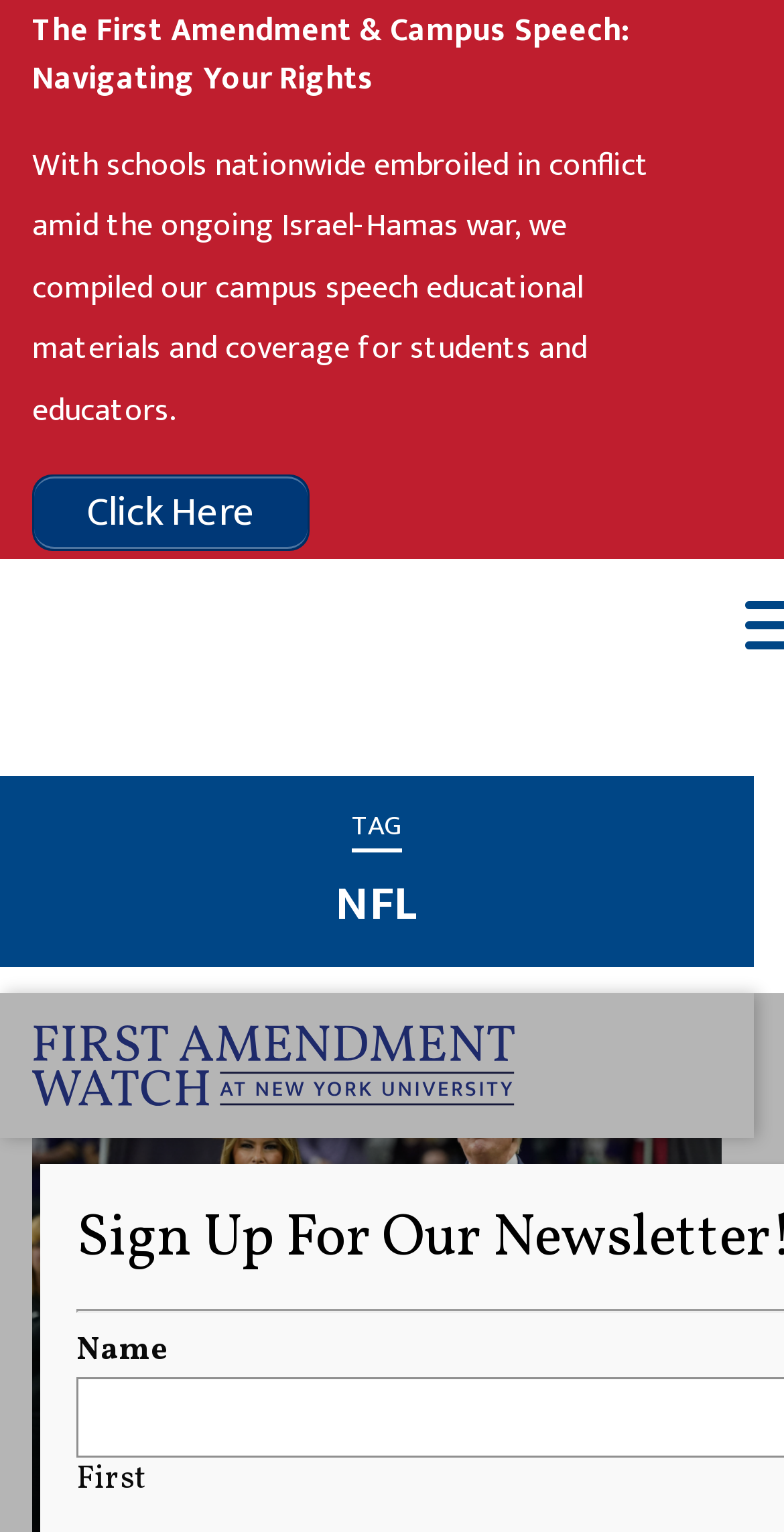Extract the text of the main heading from the webpage.

The First Amendment & Campus Speech: Navigating Your Rights